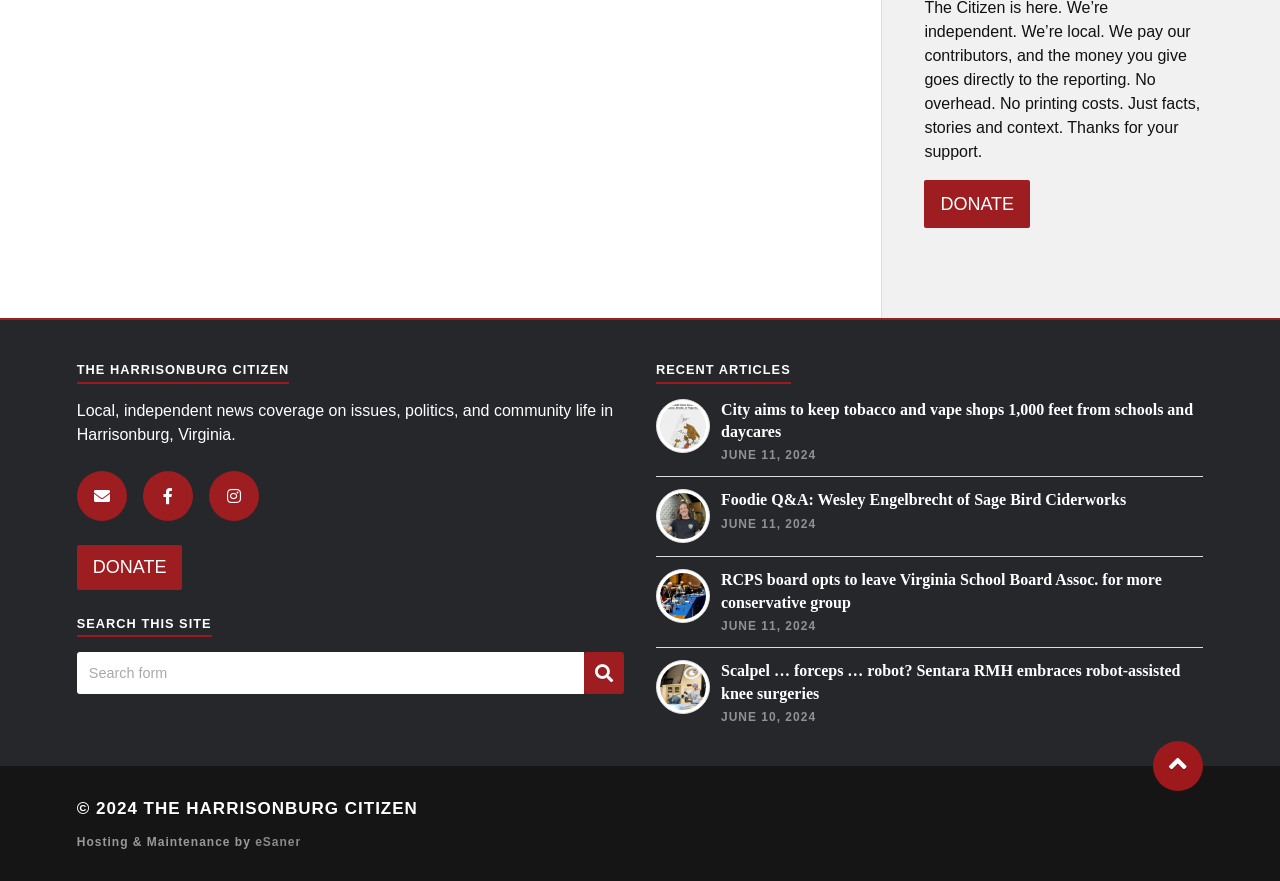How many recent articles are listed?
Examine the webpage screenshot and provide an in-depth answer to the question.

I found the answer by counting the number of link elements with article titles and dates, which are located below the 'RECENT ARTICLES' heading.